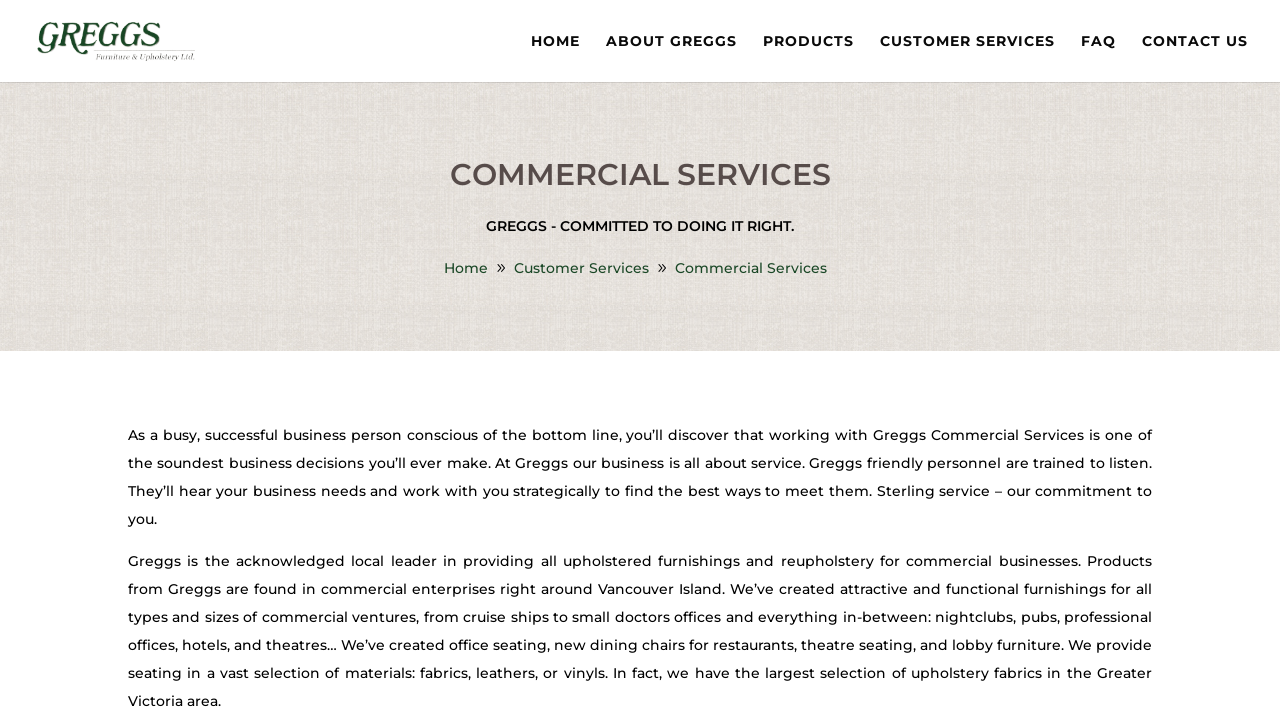Find the bounding box coordinates of the clickable element required to execute the following instruction: "view products". Provide the coordinates as four float numbers between 0 and 1, i.e., [left, top, right, bottom].

[0.596, 0.047, 0.667, 0.113]